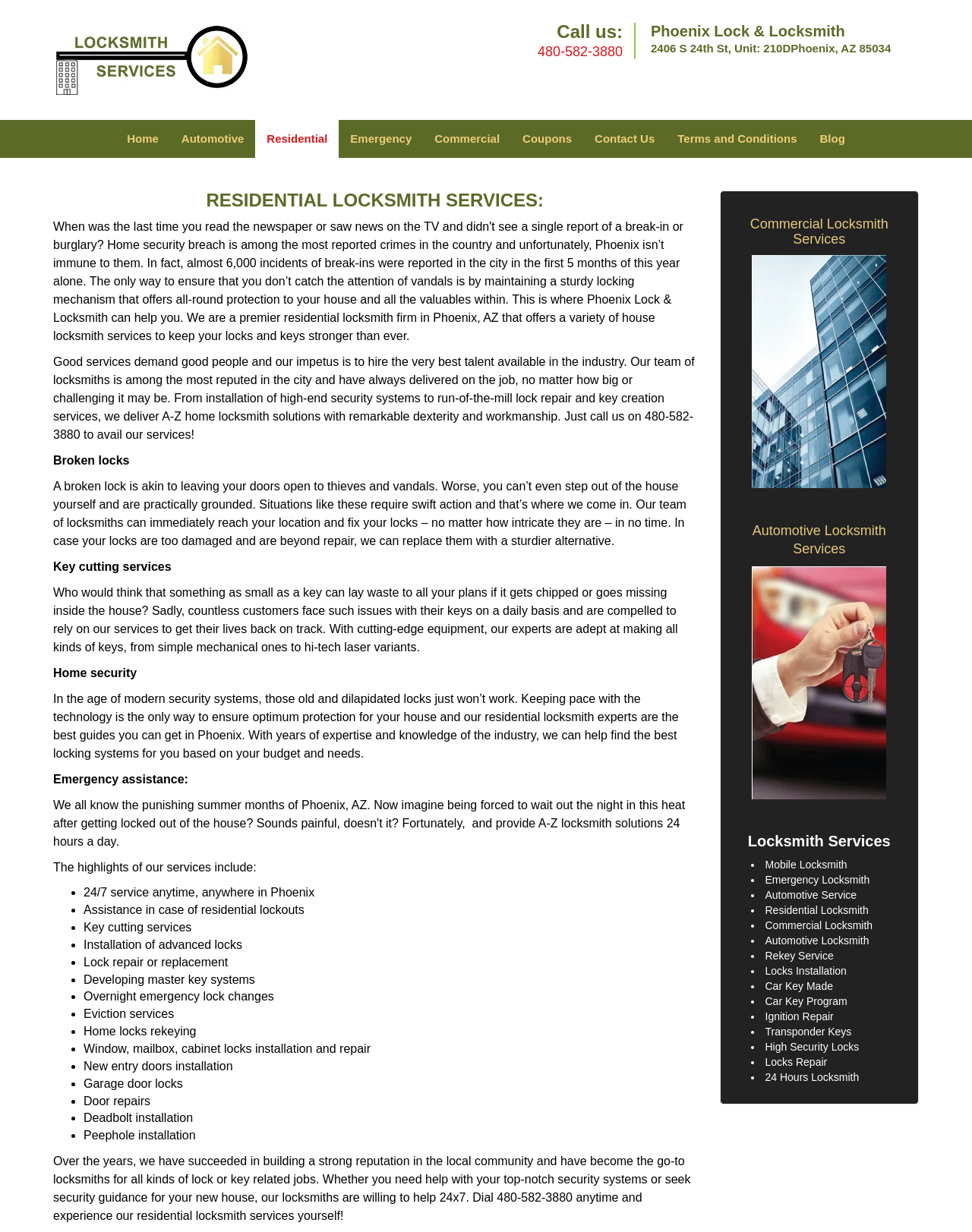Provide the bounding box coordinates of the section that needs to be clicked to accomplish the following instruction: "Click the 'Commercial Locksmith Services' link."

[0.757, 0.176, 0.929, 0.201]